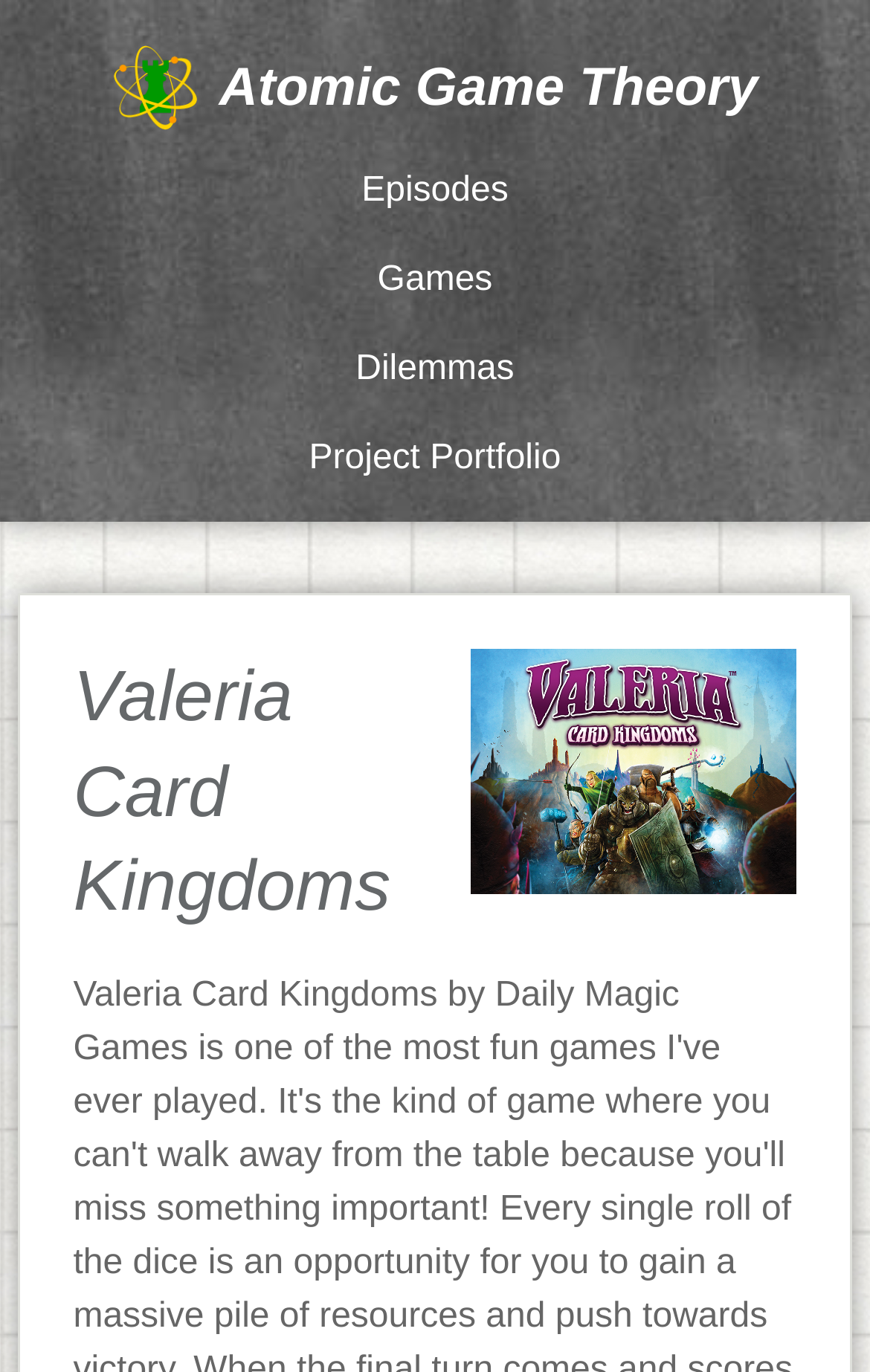Determine the bounding box coordinates in the format (top-left x, top-left y, bottom-right x, bottom-right y). Ensure all values are floating point numbers between 0 and 1. Identify the bounding box of the UI element described by: Games

[0.02, 0.185, 0.98, 0.224]